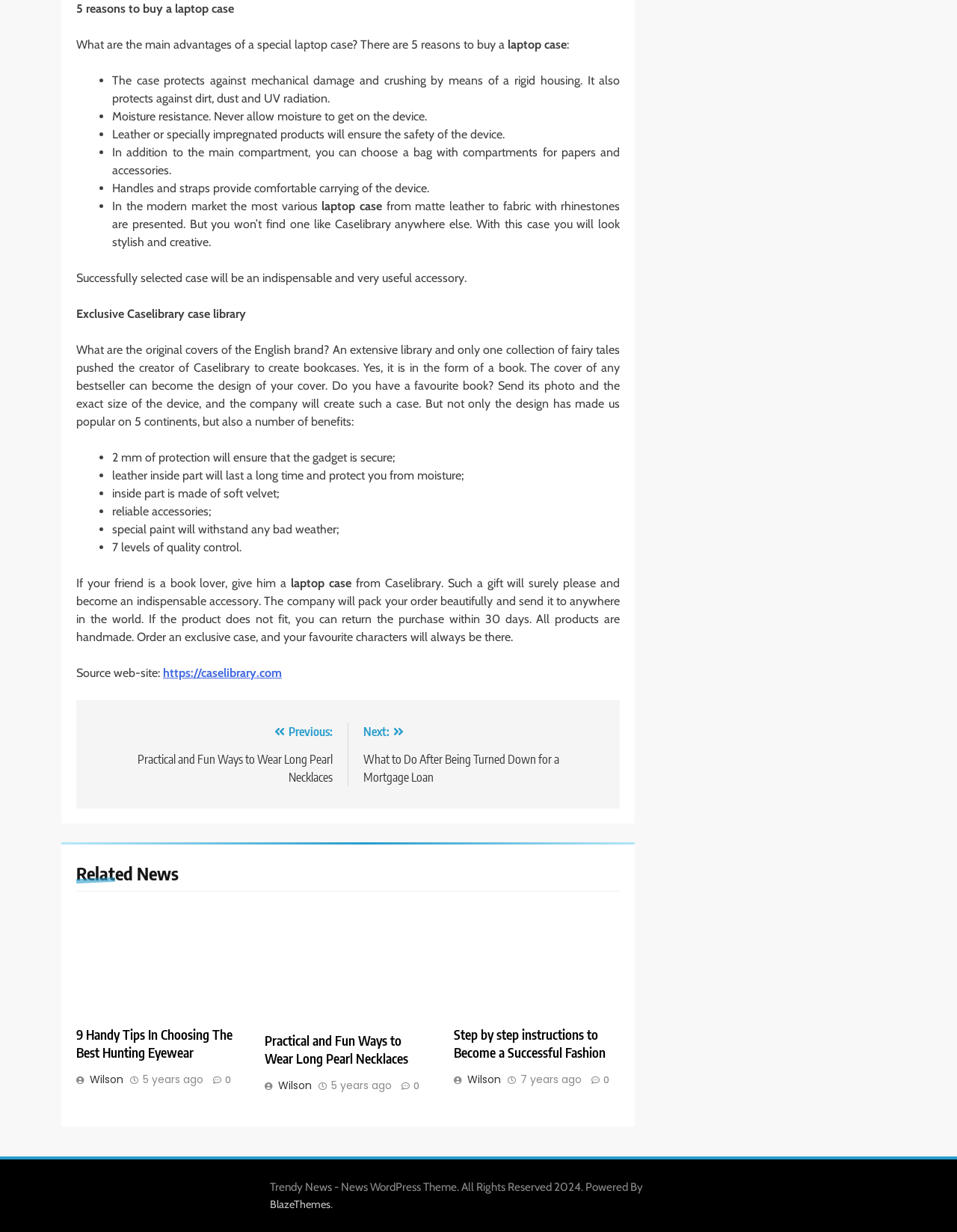Locate the bounding box for the described UI element: "5 years ago5 years ago". Ensure the coordinates are four float numbers between 0 and 1, formatted as [left, top, right, bottom].

[0.149, 0.871, 0.212, 0.882]